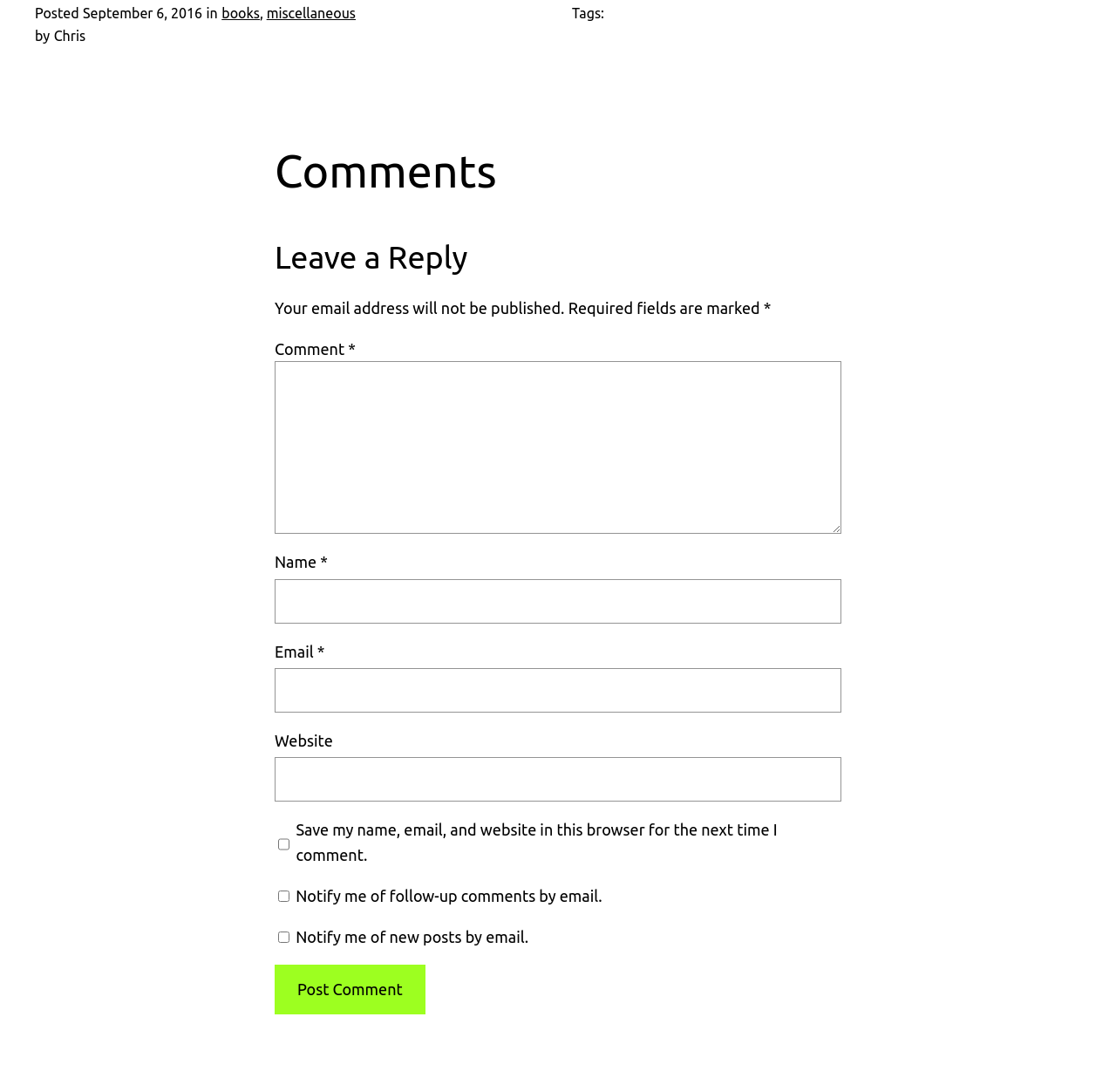Locate the bounding box coordinates of the area that needs to be clicked to fulfill the following instruction: "Check to save your information". The coordinates should be in the format of four float numbers between 0 and 1, namely [left, top, right, bottom].

[0.249, 0.754, 0.259, 0.792]